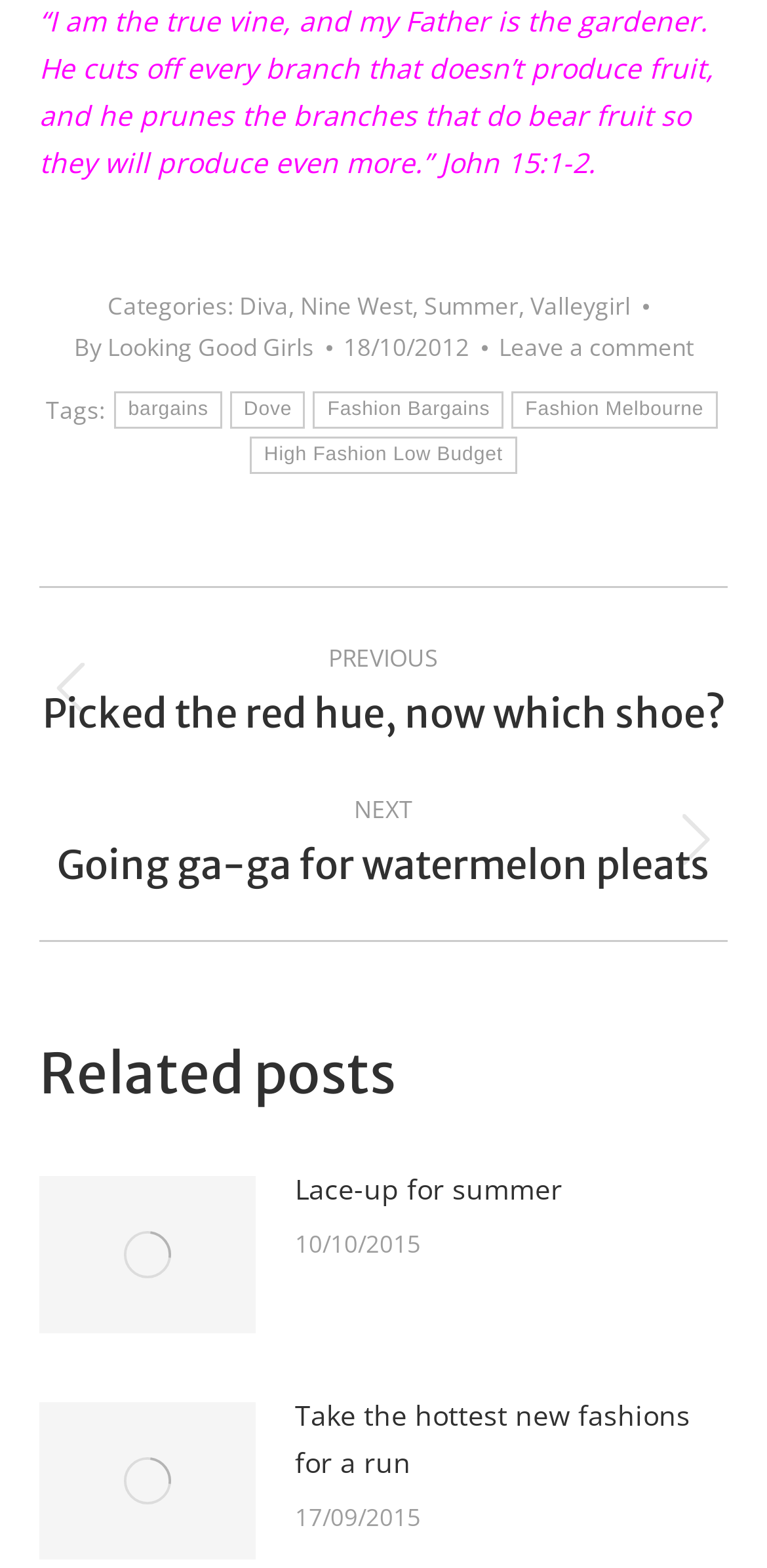Please indicate the bounding box coordinates for the clickable area to complete the following task: "Check the 'Tags'". The coordinates should be specified as four float numbers between 0 and 1, i.e., [left, top, right, bottom].

[0.059, 0.251, 0.144, 0.272]